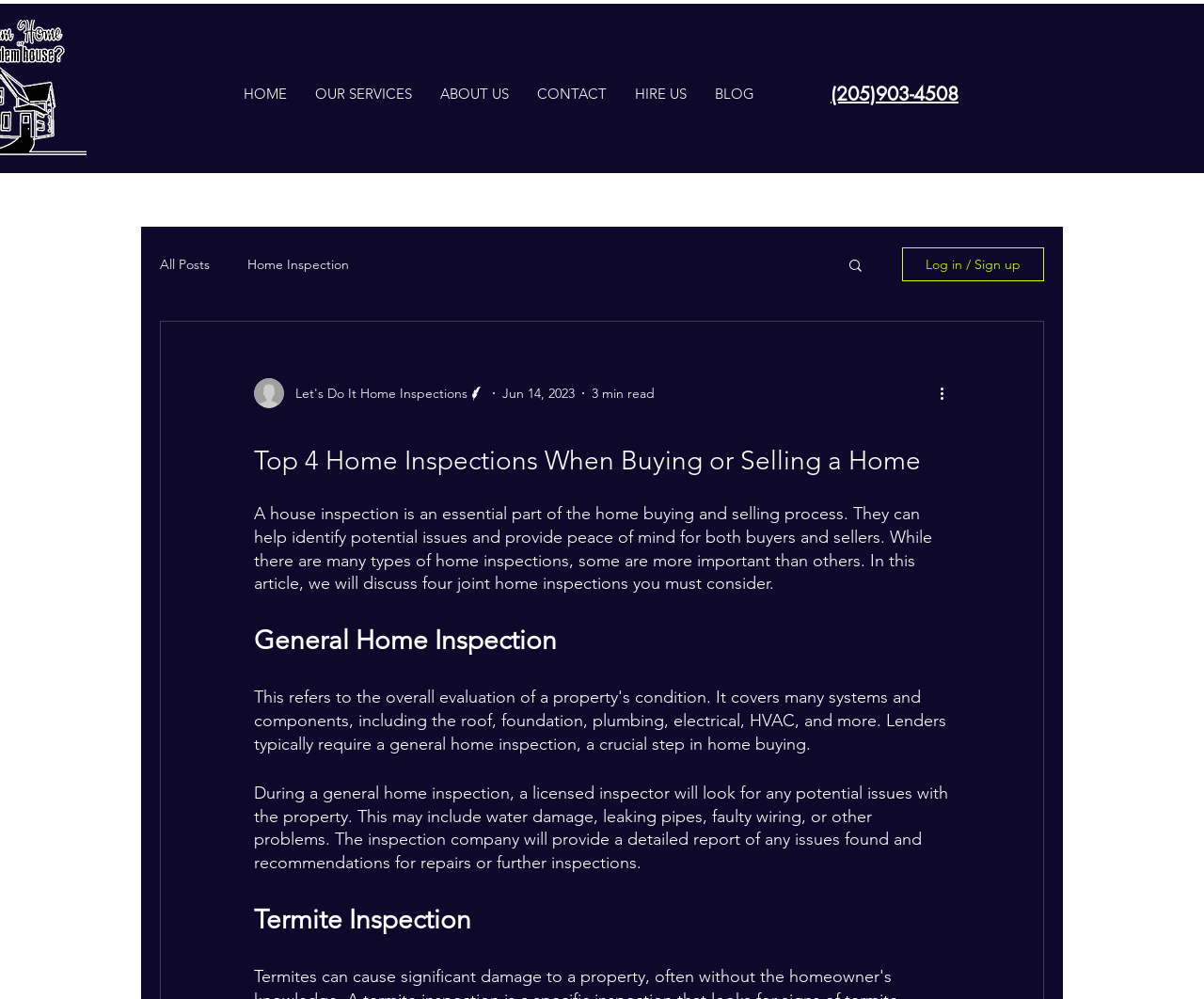Please specify the bounding box coordinates of the clickable region to carry out the following instruction: "Click on the HOME link". The coordinates should be four float numbers between 0 and 1, in the format [left, top, right, bottom].

[0.191, 0.075, 0.25, 0.113]